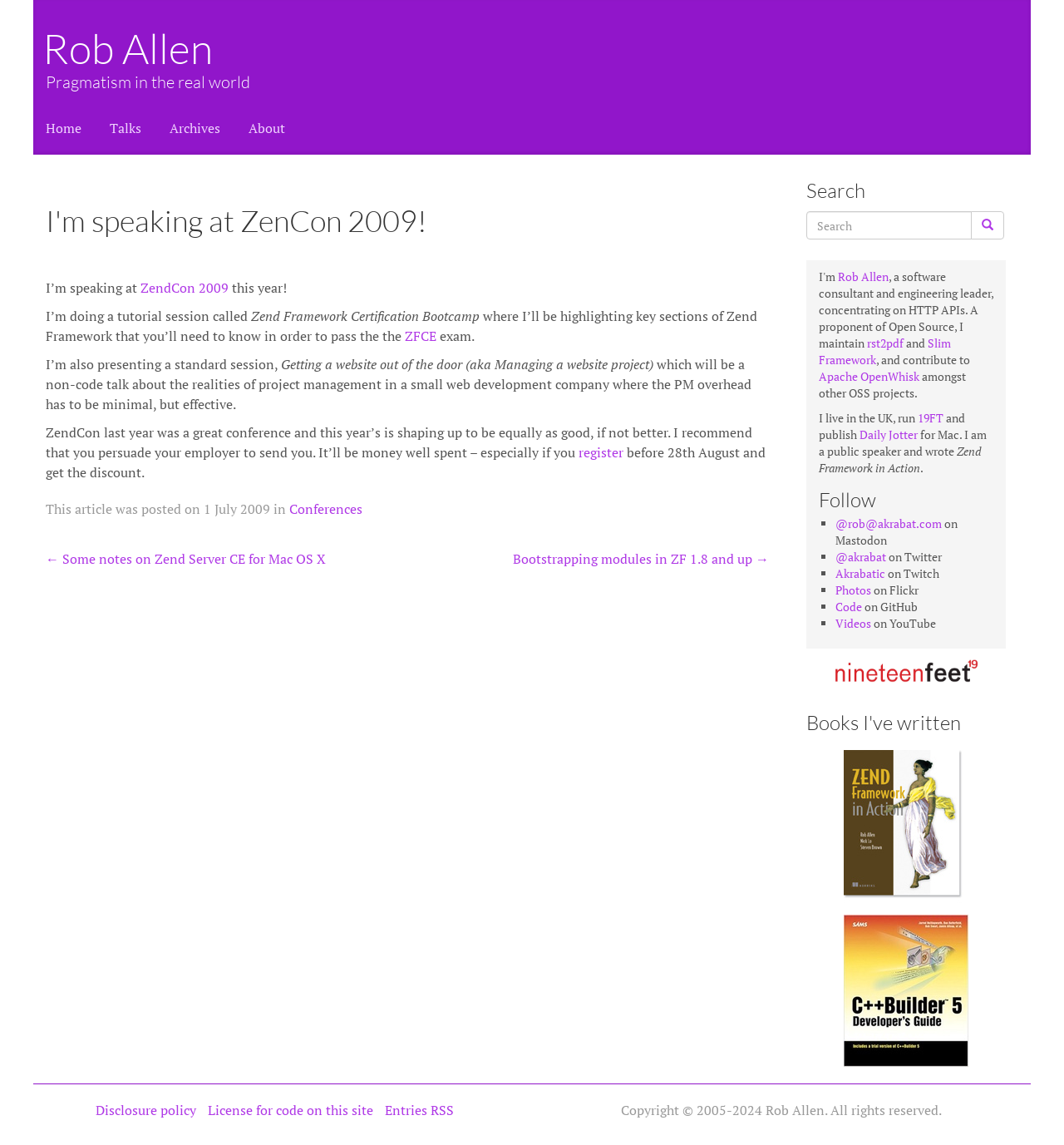Could you locate the bounding box coordinates for the section that should be clicked to accomplish this task: "View the book 'Zend Framework in Action'".

[0.793, 0.784, 0.91, 0.798]